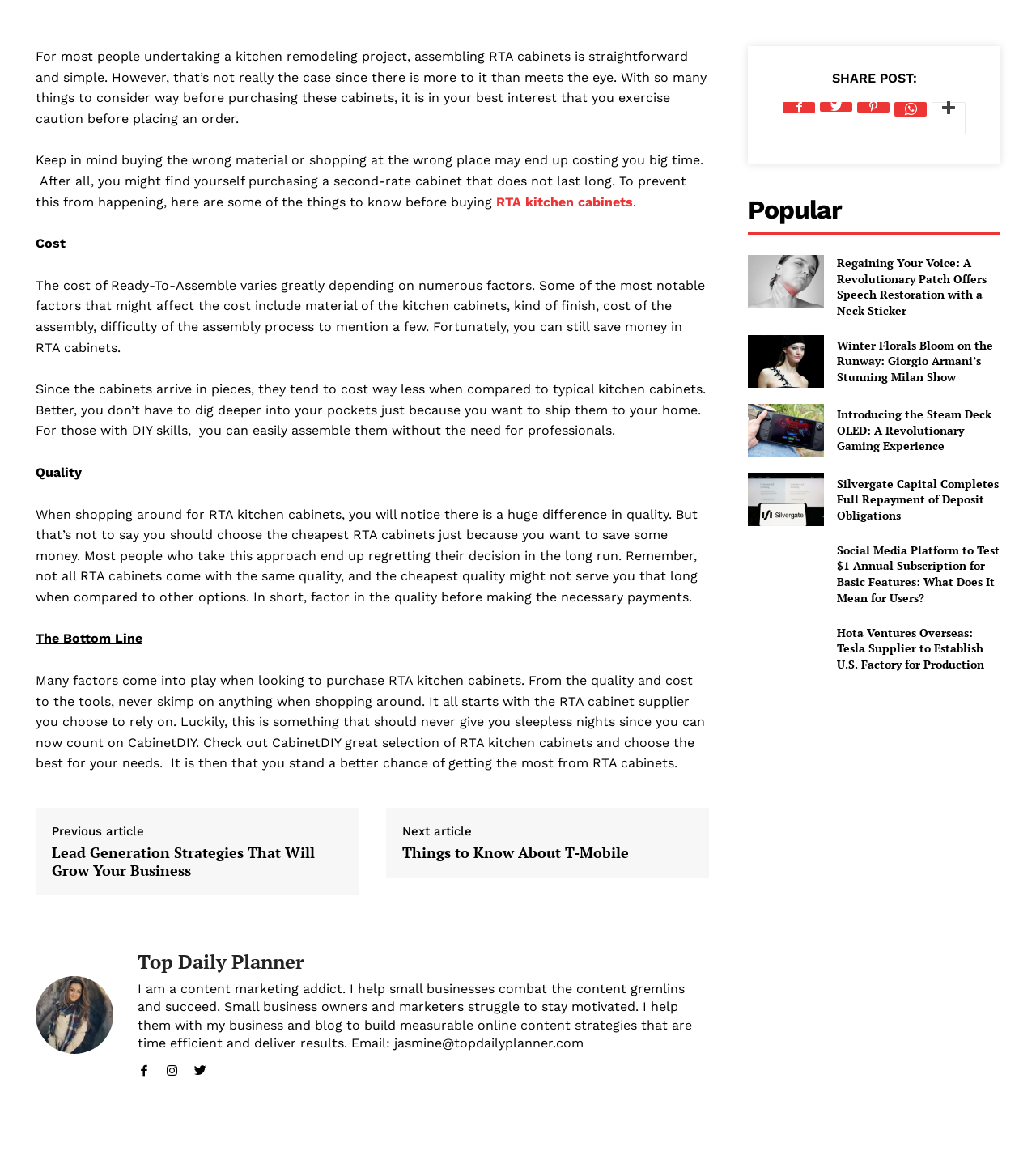Find and provide the bounding box coordinates for the UI element described here: "Things to Know About T-Mobile". The coordinates should be given as four float numbers between 0 and 1: [left, top, right, bottom].

[0.388, 0.732, 0.607, 0.749]